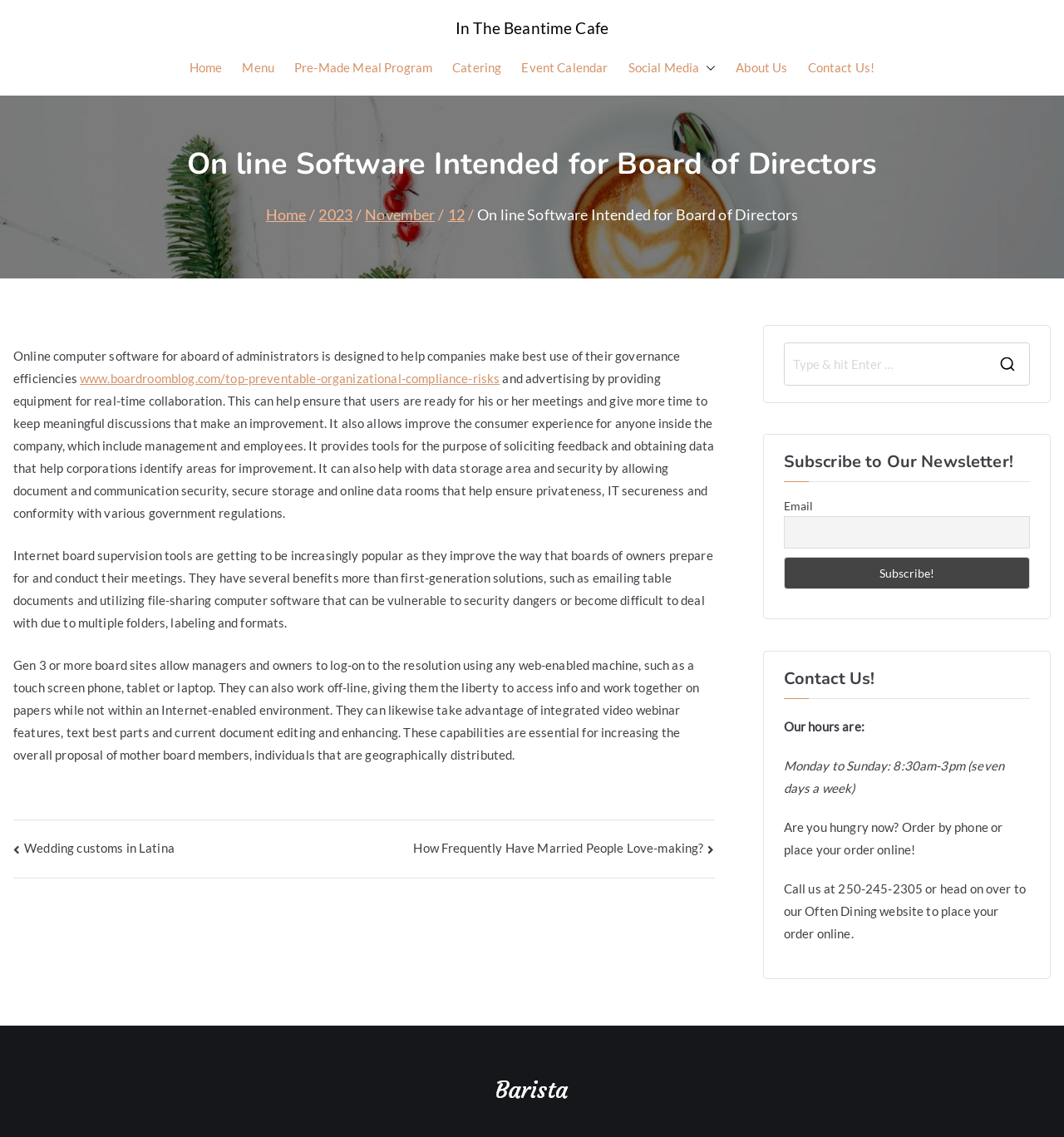What is the purpose of the online software?
Please provide a single word or phrase as your answer based on the screenshot.

Help companies make best use of governance efficiencies